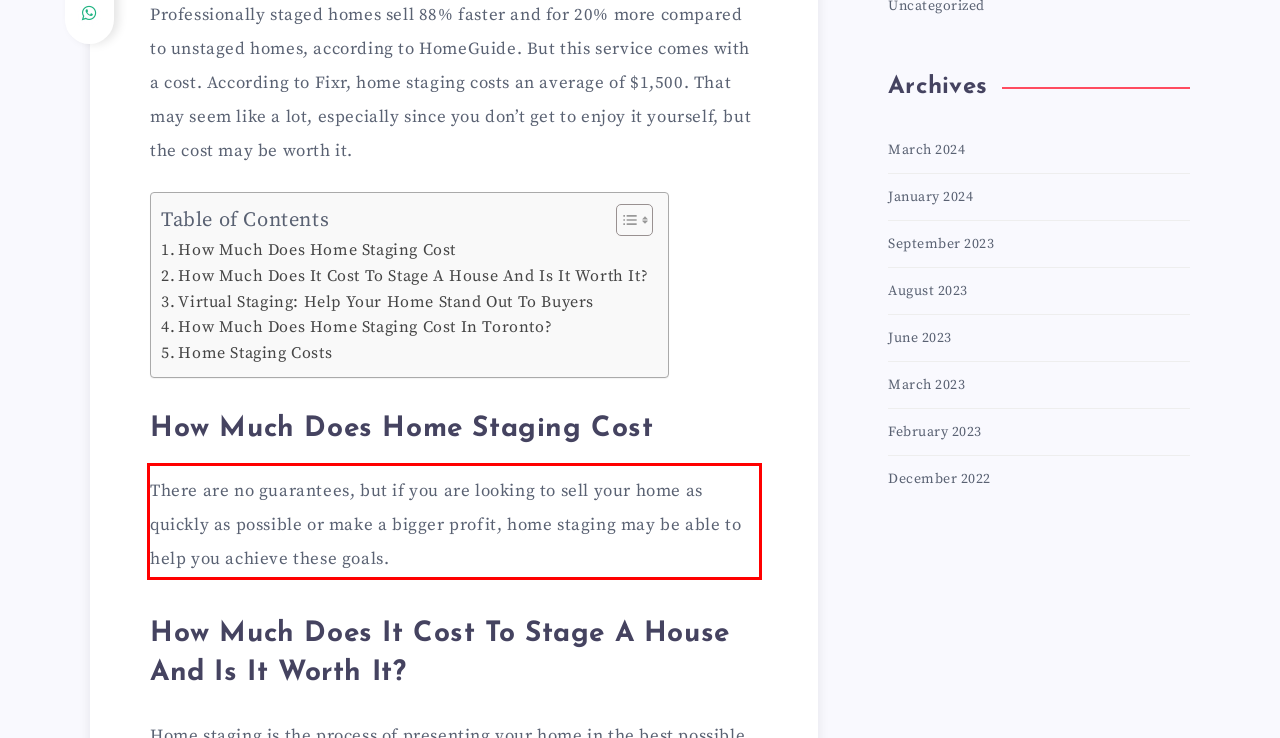Please extract the text content within the red bounding box on the webpage screenshot using OCR.

There are no guarantees, but if you are looking to sell your home as quickly as possible or make a bigger profit, home staging may be able to help you achieve these goals.